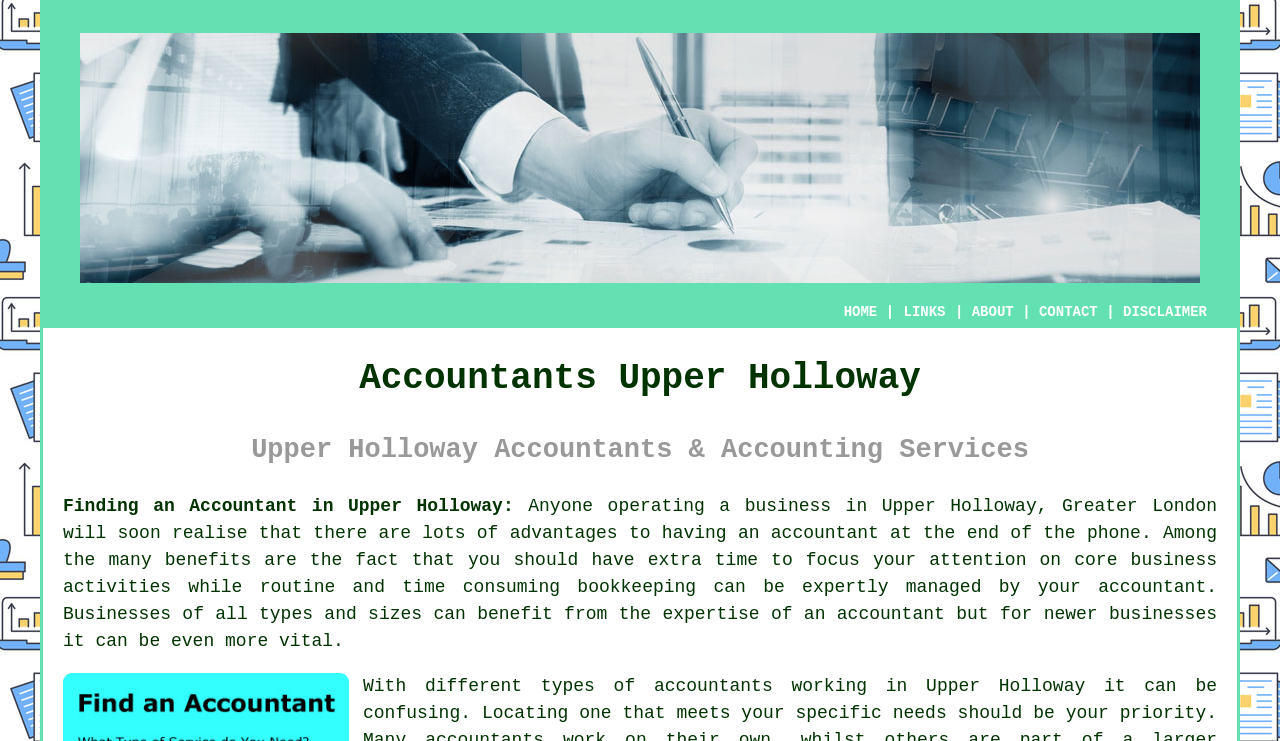Please respond to the question with a concise word or phrase:
What is the name of the accountants' location?

Upper Holloway